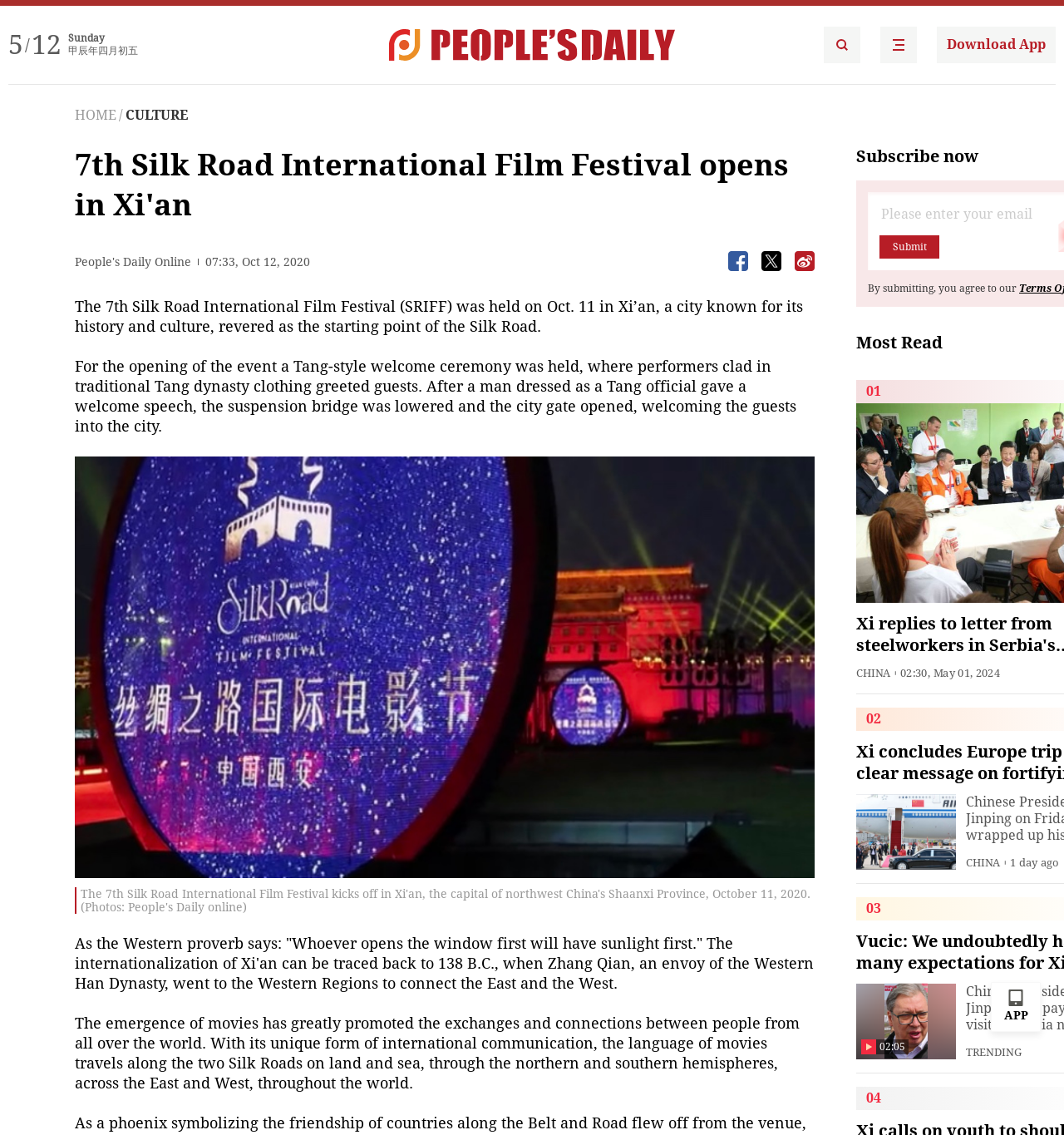Locate the bounding box coordinates of the UI element described by: "People's Daily". The bounding box coordinates should consist of four float numbers between 0 and 1, i.e., [left, top, right, bottom].

[0.366, 0.026, 0.634, 0.053]